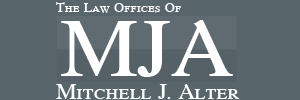Provide a one-word or short-phrase response to the question:
What is the font style of the initials 'MJA'?

Stylized